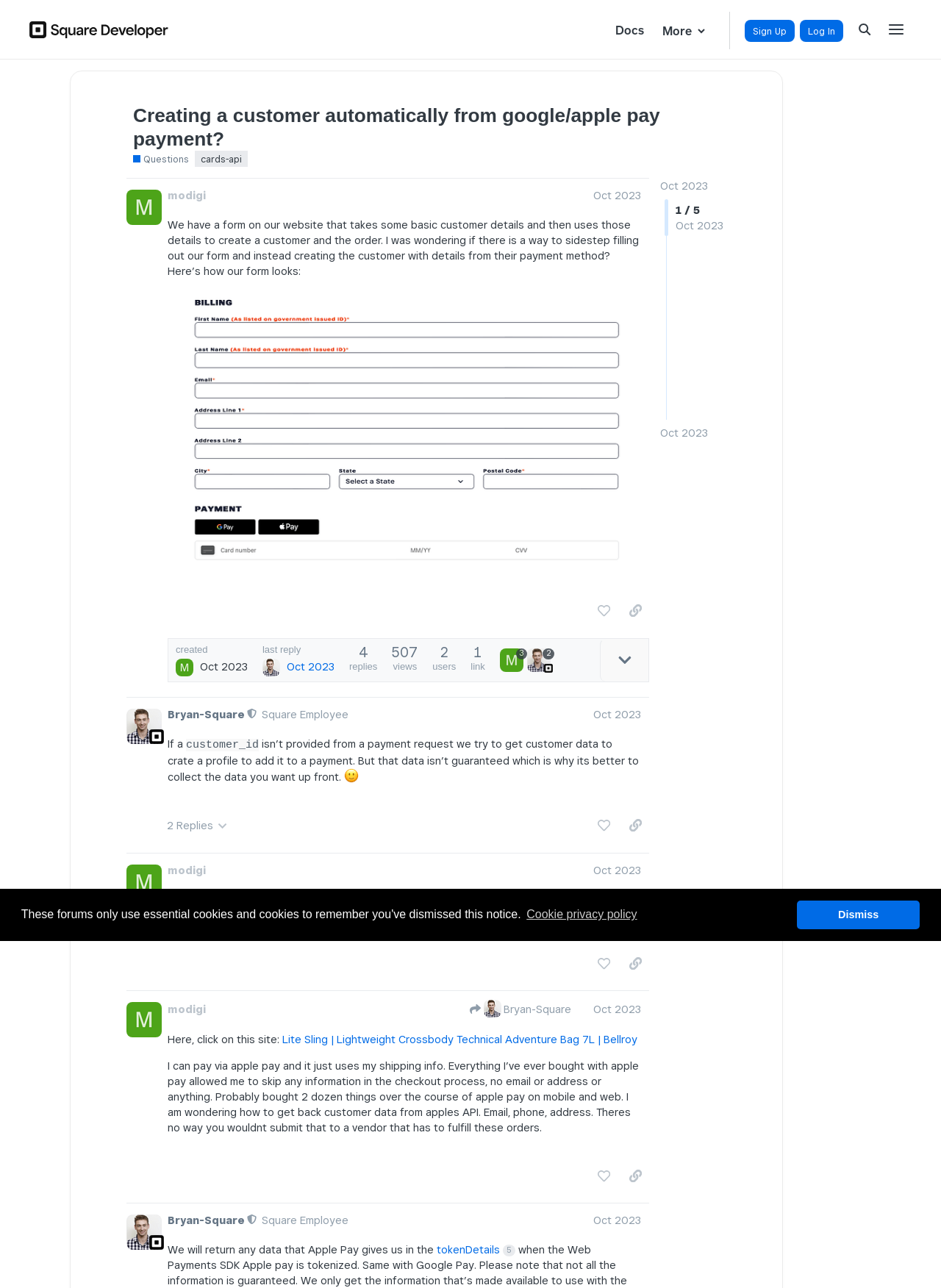Identify the bounding box coordinates of the section that should be clicked to achieve the task described: "Click the 'like this post' button".

[0.628, 0.465, 0.657, 0.484]